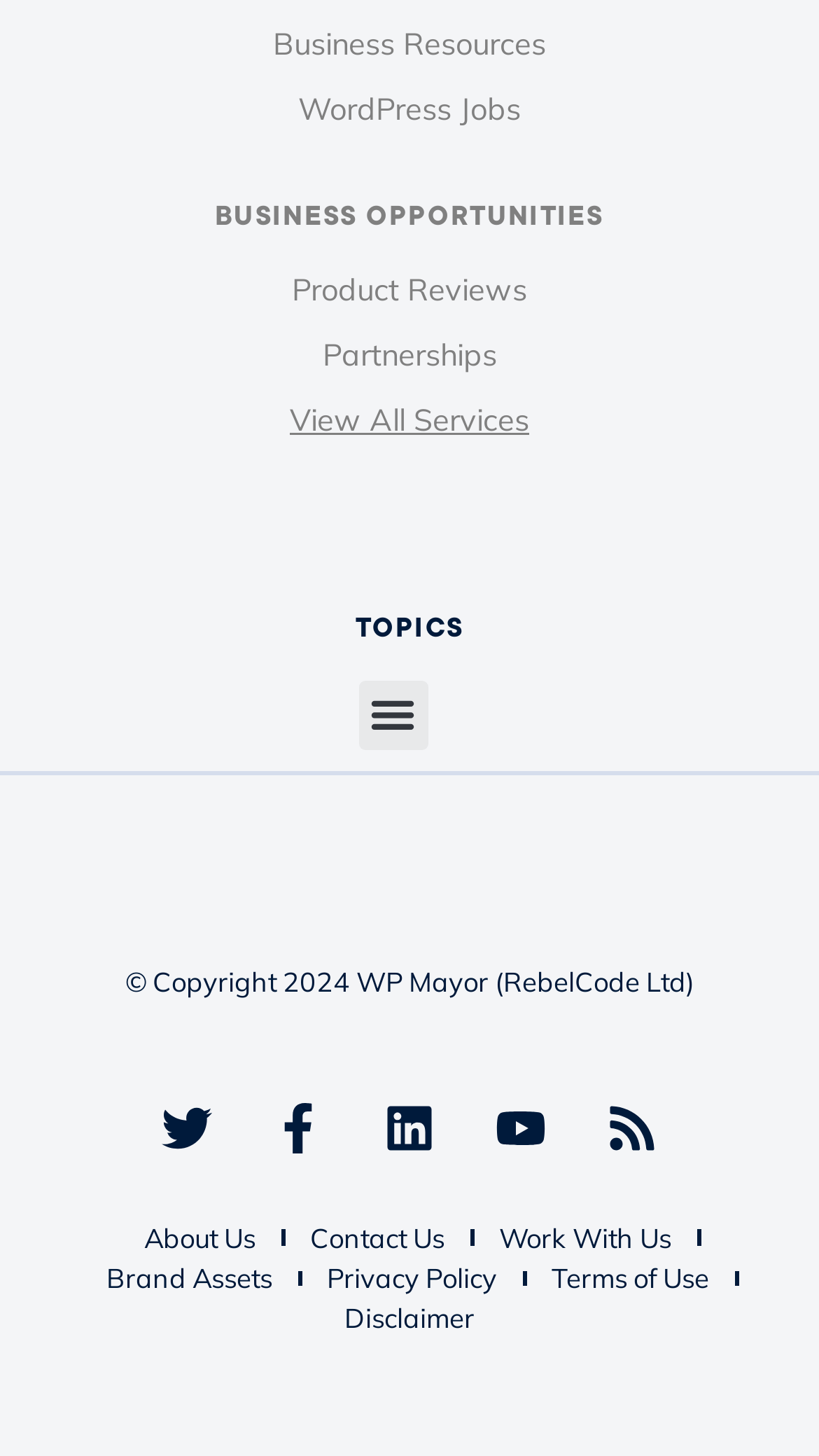Please identify the bounding box coordinates of the clickable region that I should interact with to perform the following instruction: "Click on Business Resources". The coordinates should be expressed as four float numbers between 0 and 1, i.e., [left, top, right, bottom].

[0.103, 0.015, 0.897, 0.044]